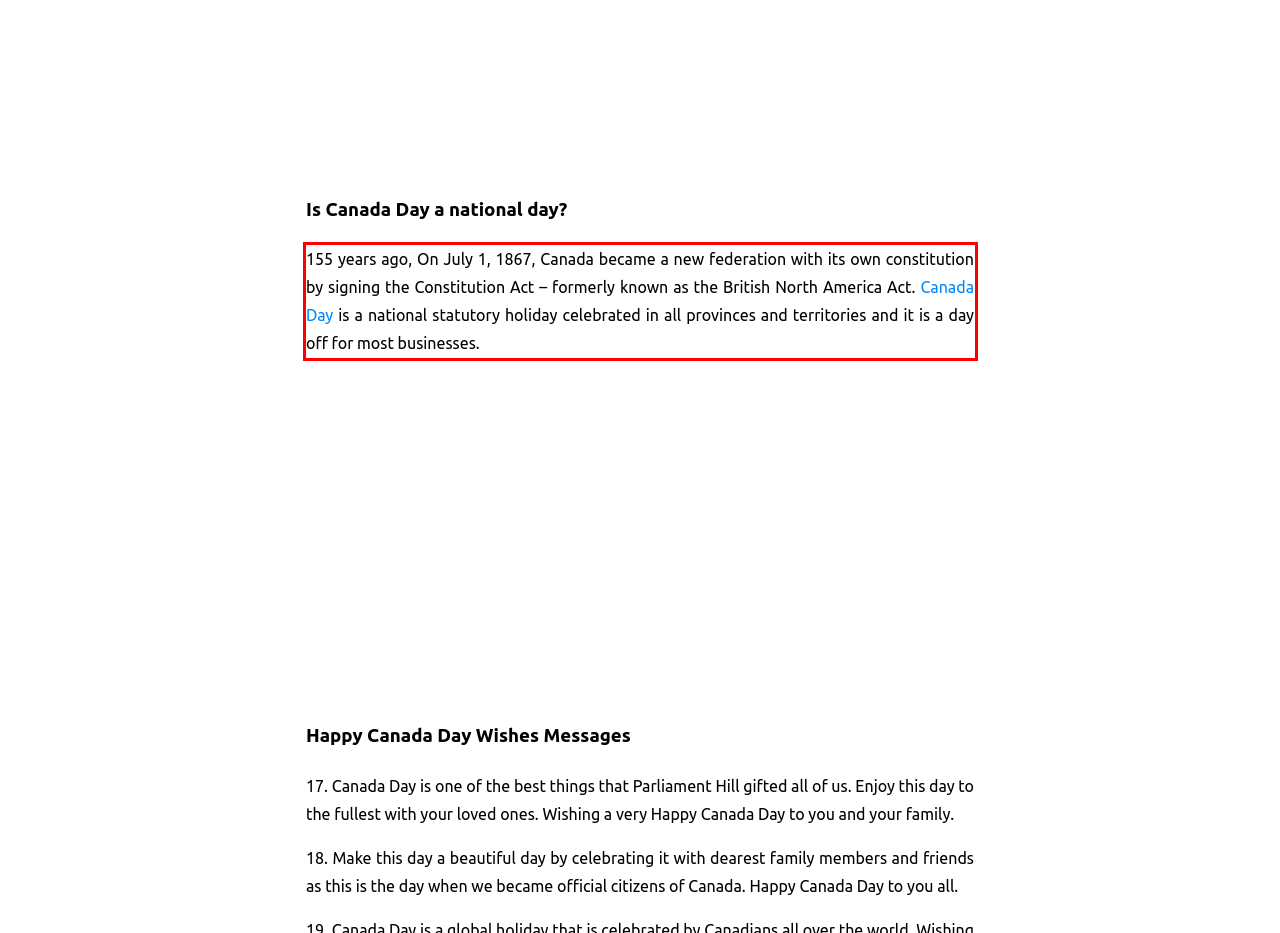Look at the webpage screenshot and recognize the text inside the red bounding box.

155 years ago, On July 1, 1867, Canada became a new federation with its own constitution by signing the Constitution Act – formerly known as the British North America Act. Canada Day is a national statutory holiday celebrated in all provinces and territories and it is a day off for most businesses.